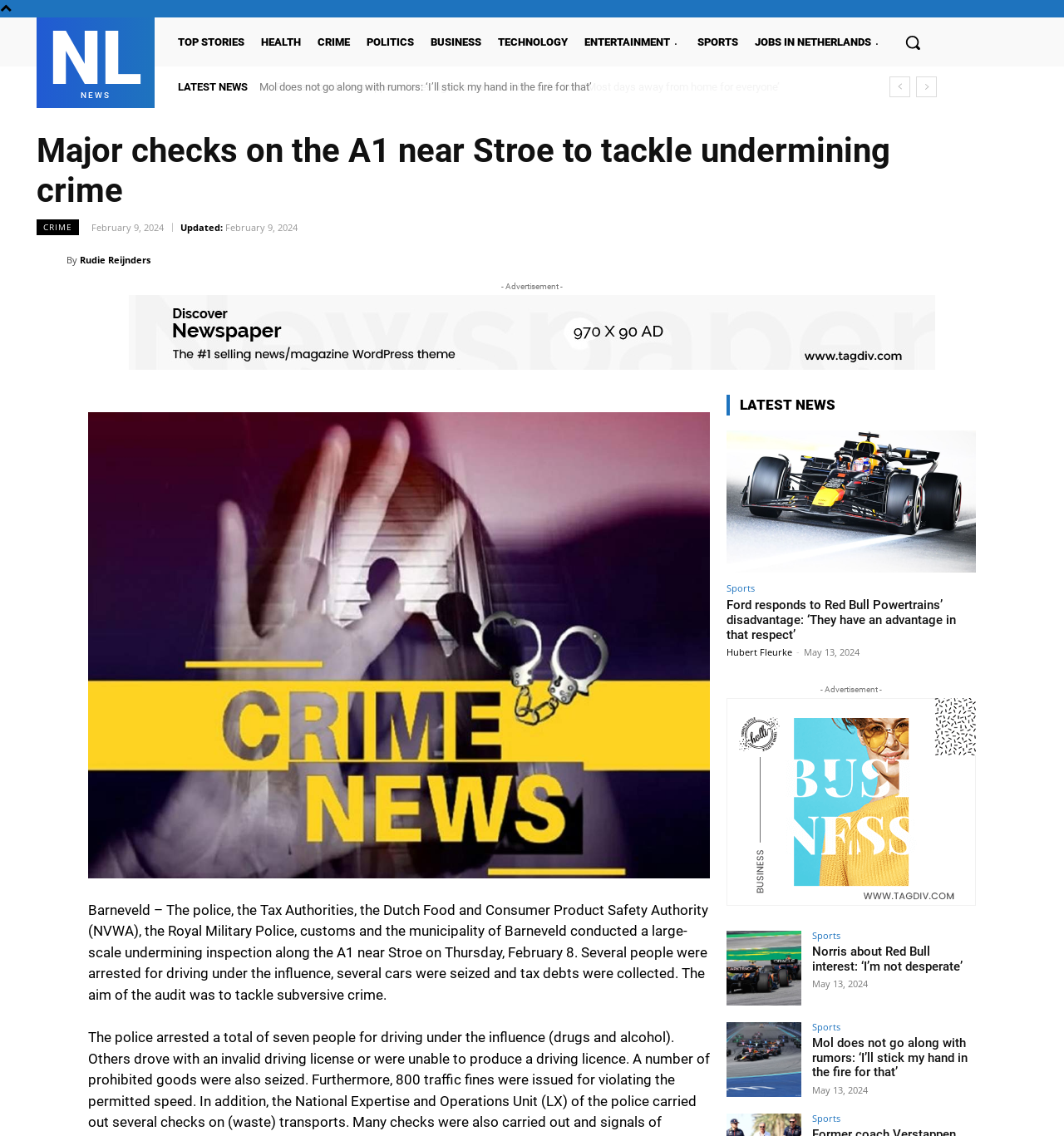Create a detailed narrative of the webpage’s visual and textual elements.

This webpage appears to be a news website, with a focus on Dutch news. At the top, there is a navigation menu with links to various categories such as "TOP STORIES", "HEALTH", "CRIME", "POLITICS", "BUSINESS", "TECHNOLOGY", "ENTERTAINMENT", "SPORTS", and "JOBS IN NETHERLANDS". There is also a search button on the top right corner.

Below the navigation menu, there is a heading that reads "LATEST NEWS". Underneath, there are several news article links with titles such as "Ford responds to Red Bull Powertrains’ disadvantage: ‘They have an advantage in that respect’", "Norris about Red Bull interest: ‘I’m not desperate’", and "Mol does not go along with rumors: ‘I’ll stick my hand in the fire for that’". These links are arranged in a horizontal row, with the most recent articles on the left and the older ones on the right.

The main article on the page is about a large-scale undermining inspection along the A1 near Stroe, with a heading that reads "Major checks on the A1 near Stroe to tackle undermining crime". The article is accompanied by an image and has a timestamp of February 9, 2024. The author of the article is Rudie Reijnders.

There are also several advertisements scattered throughout the page, marked by the text "- Advertisement -". These ads are accompanied by images and take up a significant amount of space on the page.

At the bottom of the page, there are more news article links, arranged in a similar format to the ones at the top. These links appear to be related to sports news, with categories such as "Sports" and timestamps ranging from February 9, 2024, to May 13, 2024.